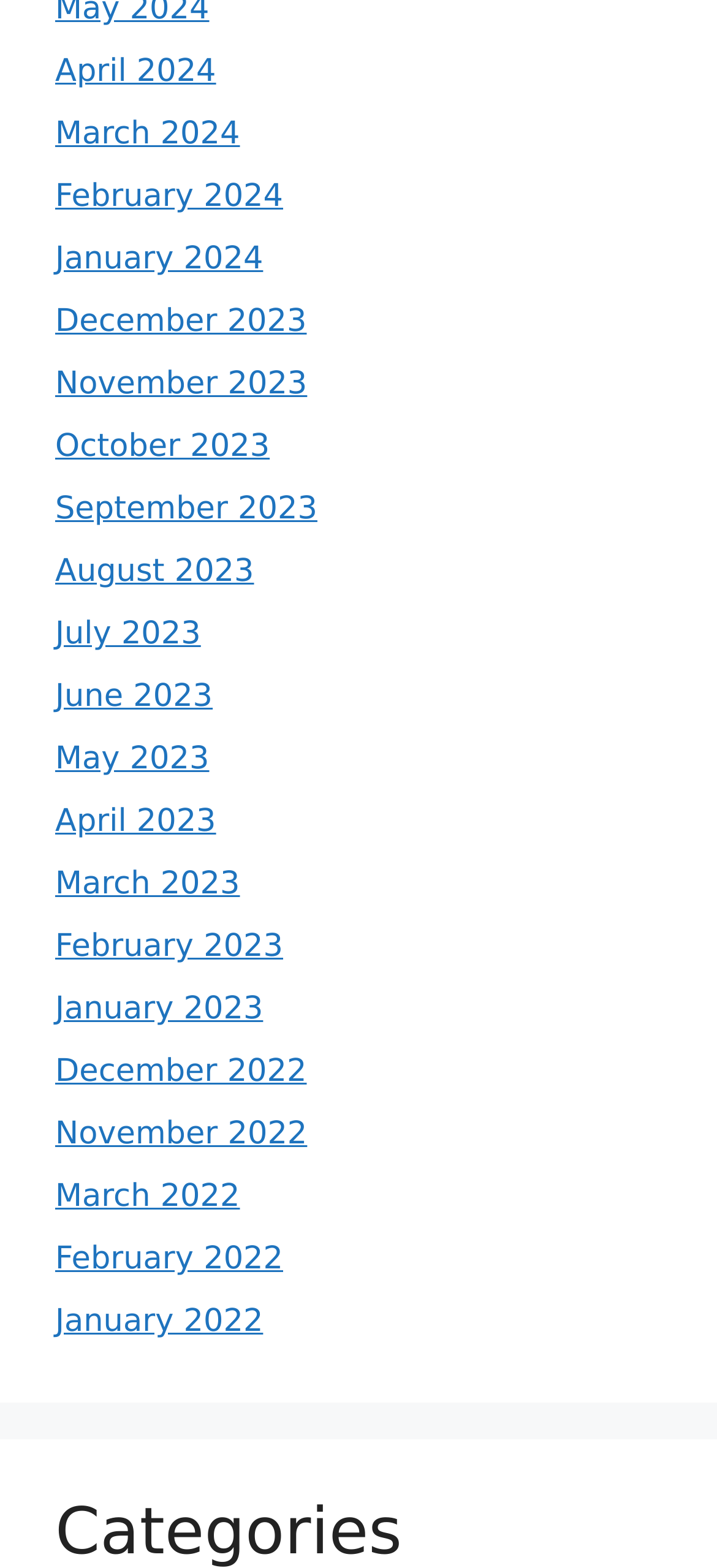Give a one-word or short phrase answer to this question: 
How many total months are available?

21